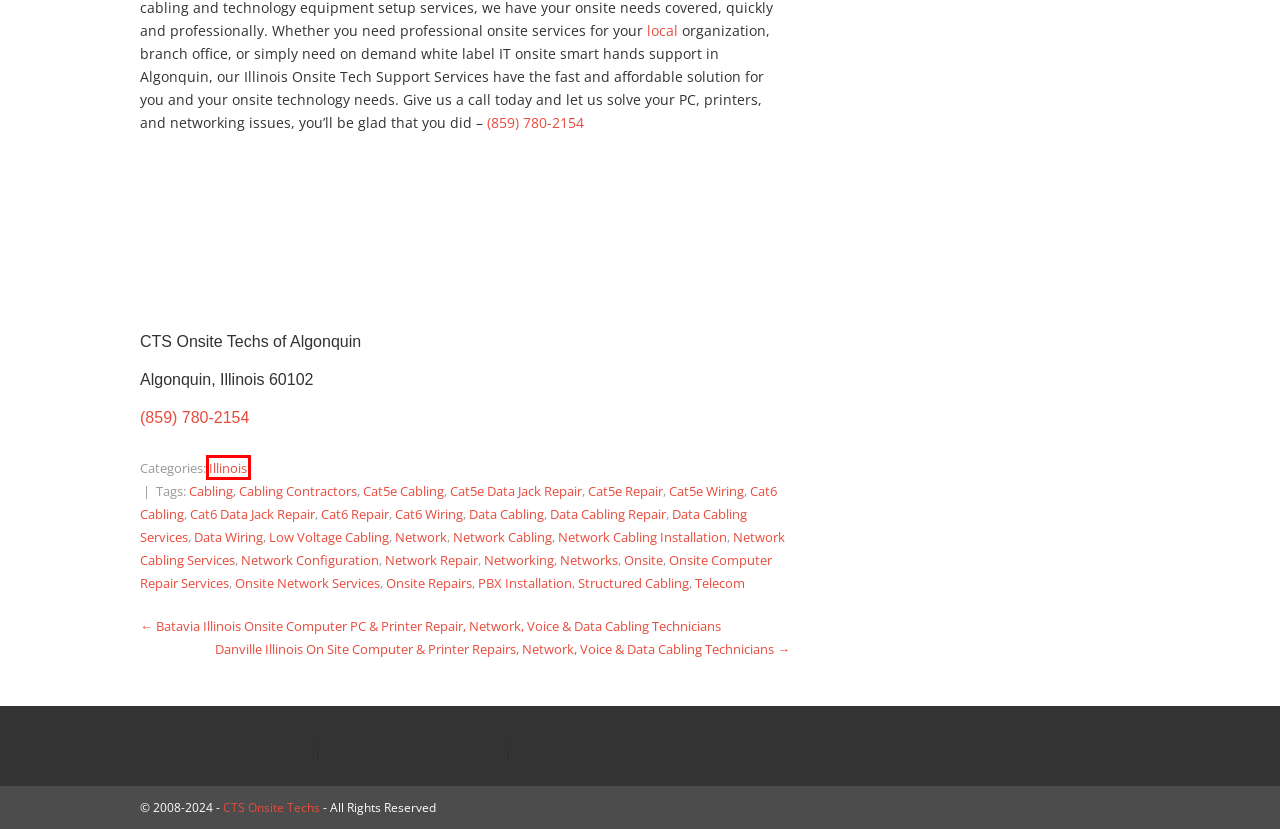Using the screenshot of a webpage with a red bounding box, pick the webpage description that most accurately represents the new webpage after the element inside the red box is clicked. Here are the candidates:
A. Low Voltage Cabling Archives - CTS Onsite Techs
B. PBX Installation Archives - CTS Onsite Techs
C. Danville Illinois On Site Computer & Printer Repairs, Network, Voice & Data Cabling Technicians
D. Illinois Archives - CTS Onsite Techs
E. IT Directory
F. Data Cabling Services Archives - CTS Onsite Techs
G. Batavia Illinois Onsite Computer PC & Printer Repair, Network, Voice & Data Cabling Technicians
H. Cat5e Wiring Archives - CTS Onsite Techs

D